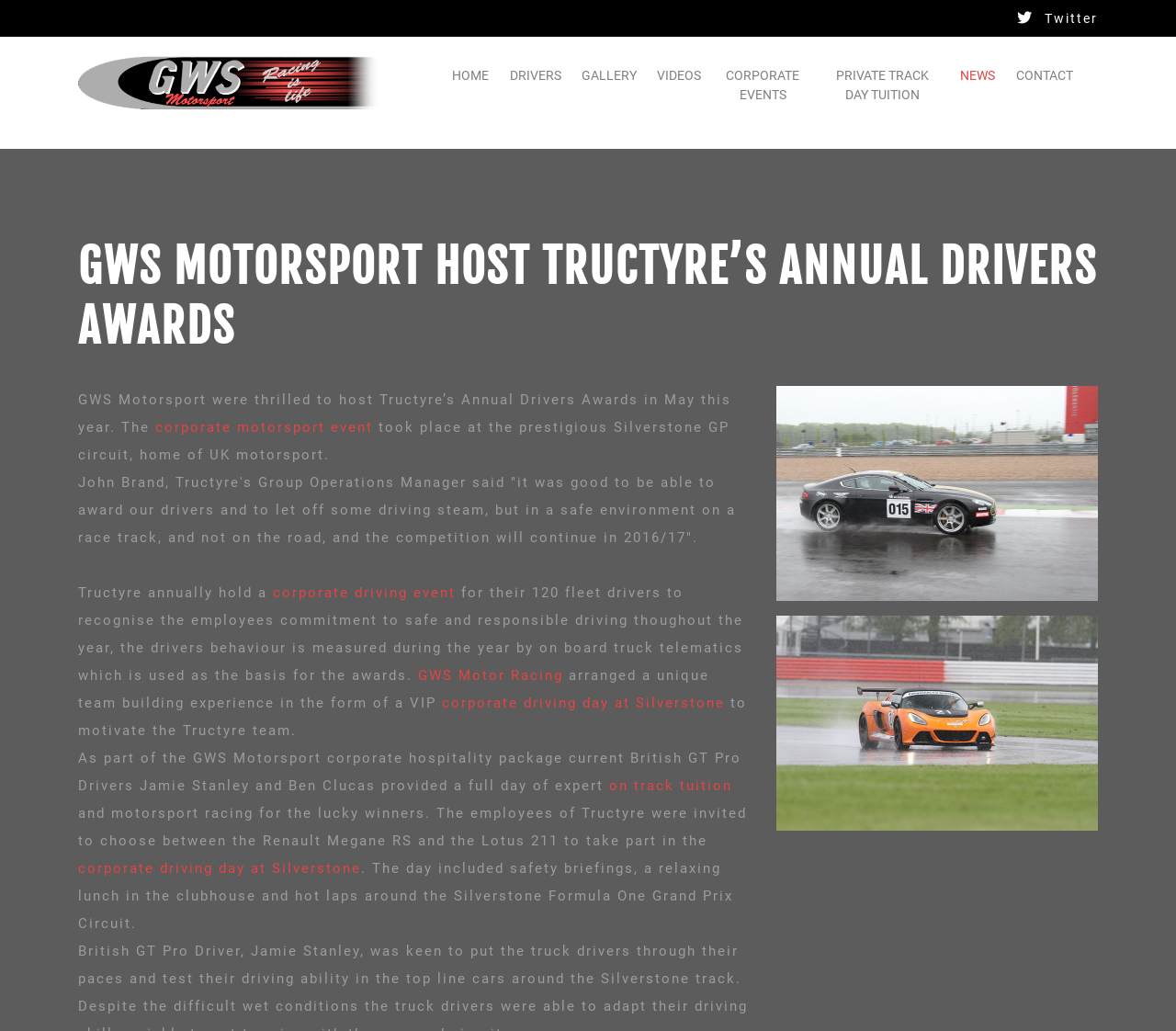Specify the bounding box coordinates of the area to click in order to execute this command: 'Click Twitter link'. The coordinates should consist of four float numbers ranging from 0 to 1, and should be formatted as [left, top, right, bottom].

[0.888, 0.011, 0.934, 0.025]